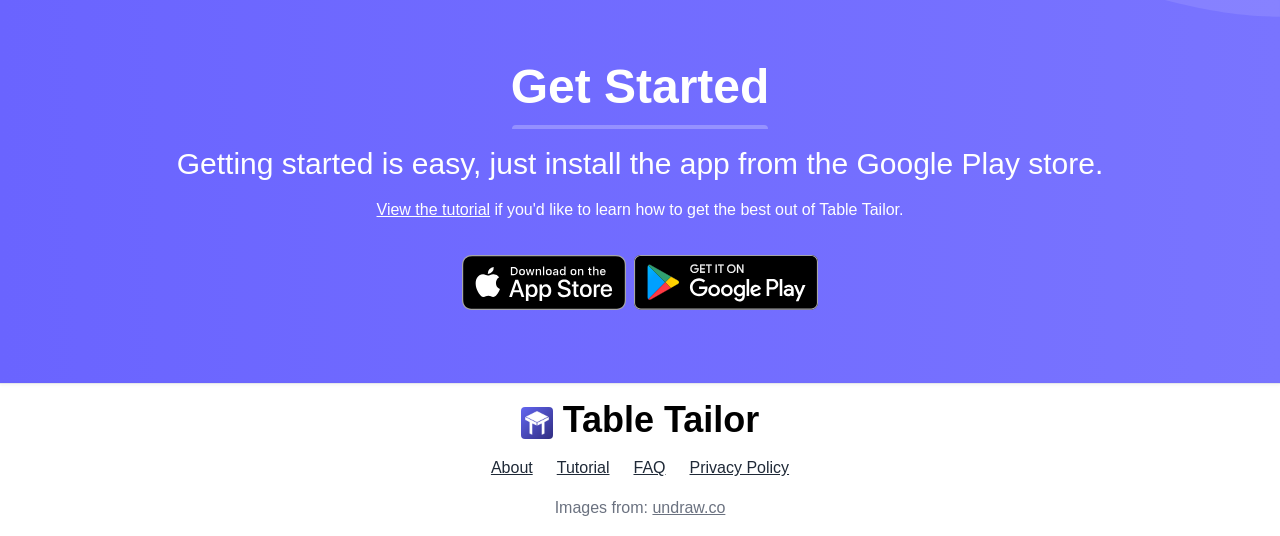Pinpoint the bounding box coordinates of the clickable element to carry out the following instruction: "Get the app on Google Play."

[0.495, 0.476, 0.639, 0.58]